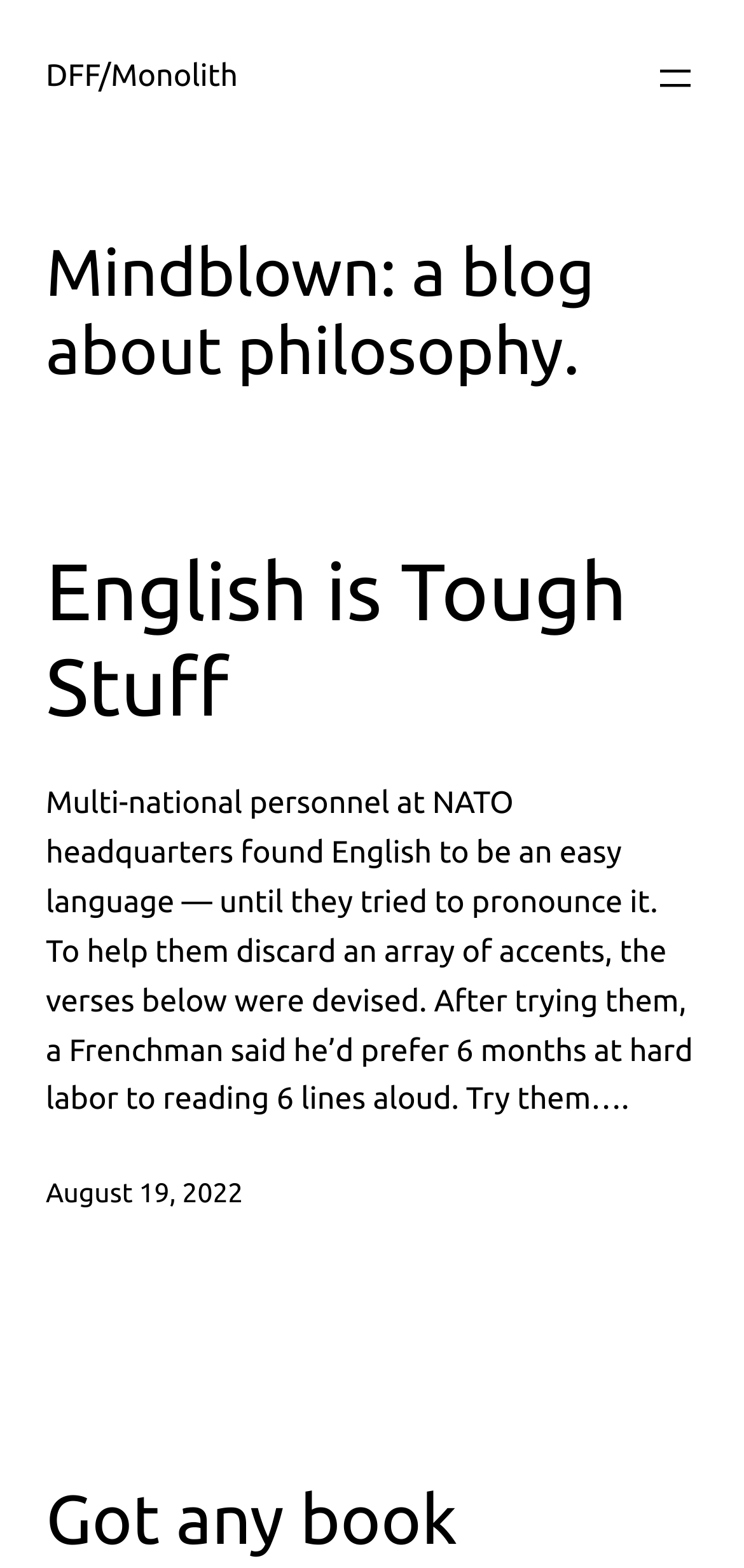How many headings are on this webpage?
Based on the image, answer the question with a single word or brief phrase.

2